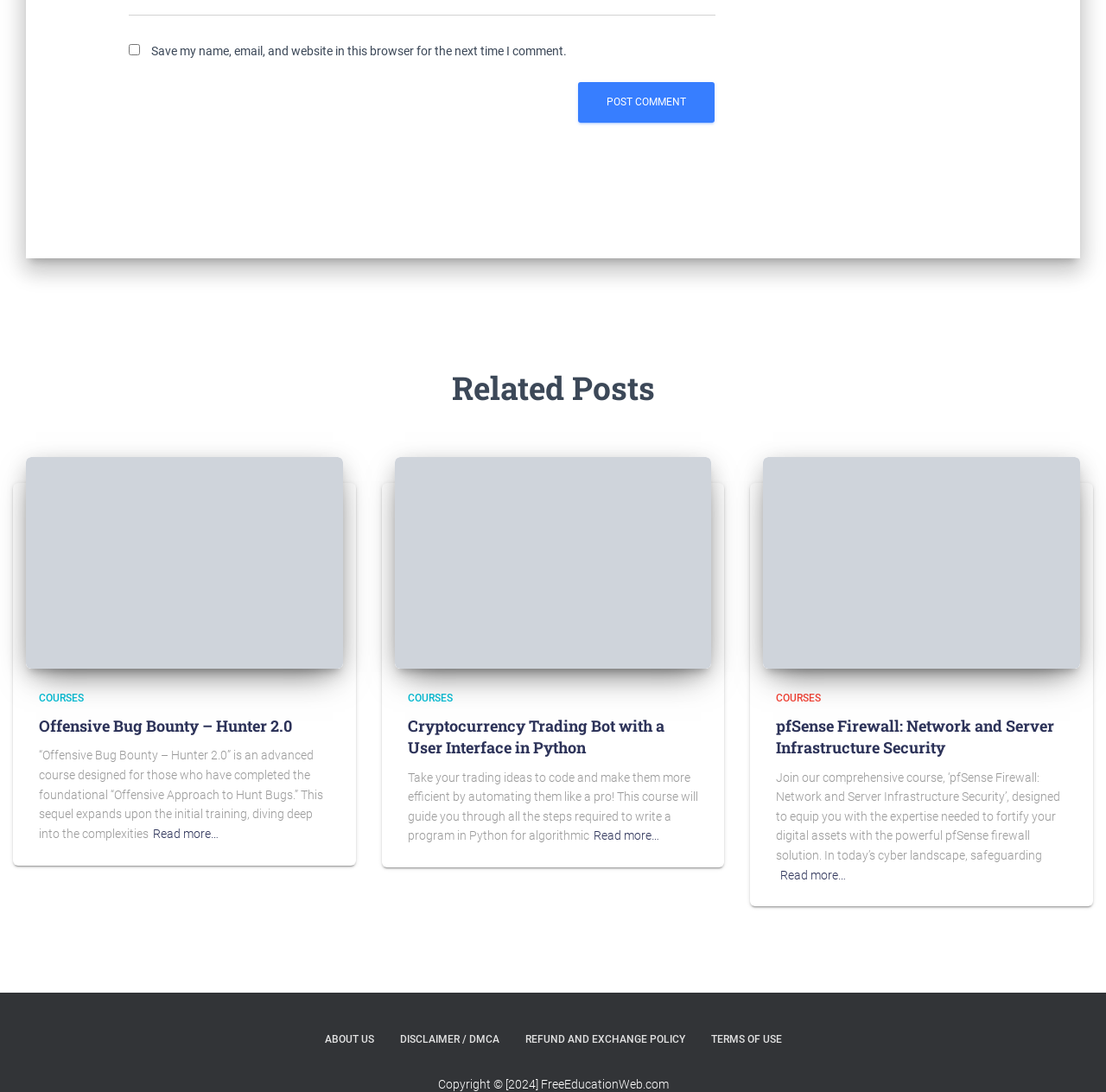Identify the bounding box coordinates of the clickable region required to complete the instruction: "Go to ABOUT US page". The coordinates should be given as four float numbers within the range of 0 and 1, i.e., [left, top, right, bottom].

[0.282, 0.933, 0.35, 0.972]